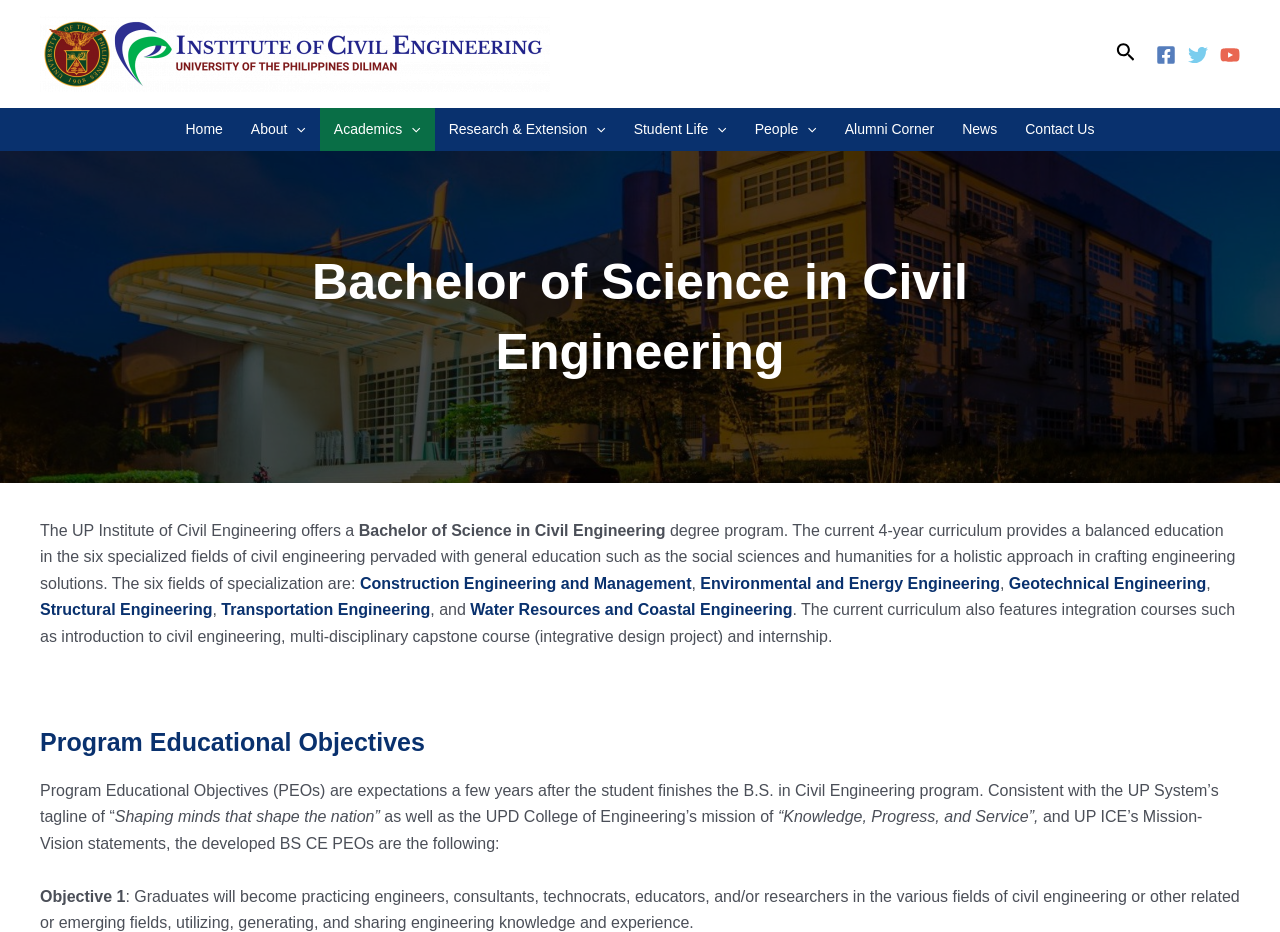Using the provided element description: "Research & Extension", identify the bounding box coordinates. The coordinates should be four floats between 0 and 1 in the order [left, top, right, bottom].

[0.34, 0.116, 0.484, 0.162]